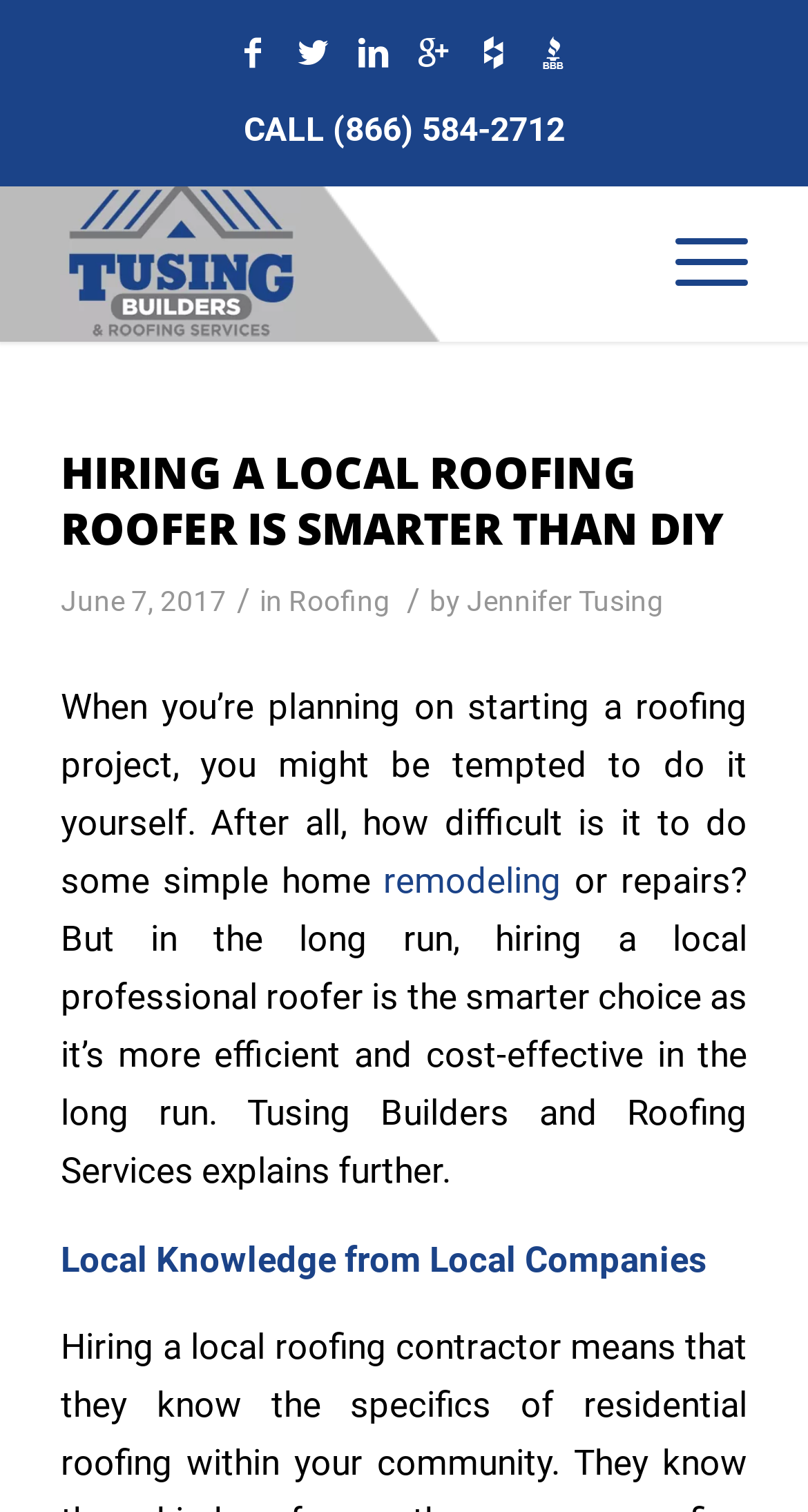Identify the bounding box coordinates of the area that should be clicked in order to complete the given instruction: "Visit Tusing Builders & Roofing Services". The bounding box coordinates should be four float numbers between 0 and 1, i.e., [left, top, right, bottom].

[0.075, 0.116, 0.755, 0.225]